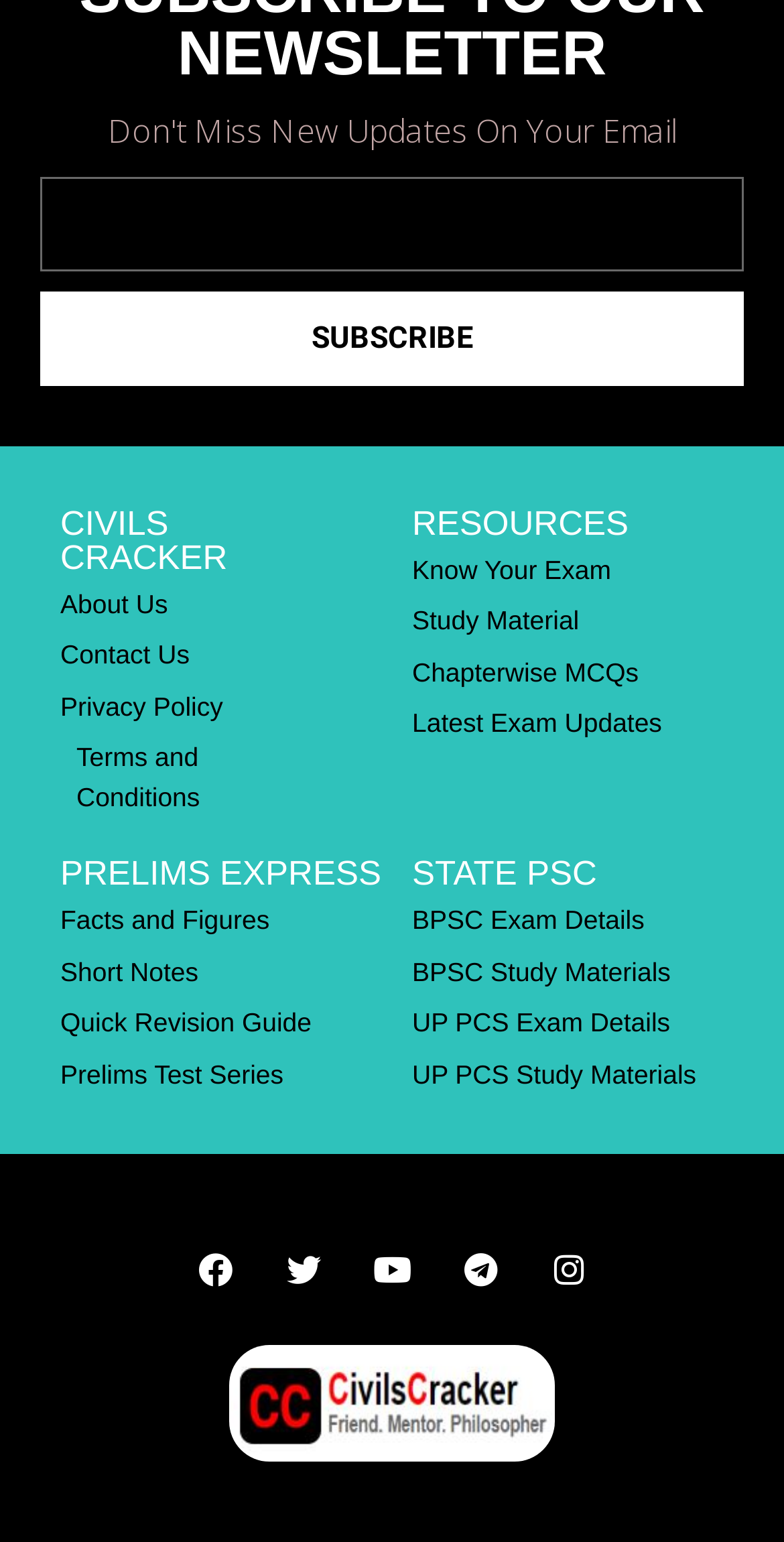Please predict the bounding box coordinates of the element's region where a click is necessary to complete the following instruction: "Subscribe to the newsletter". The coordinates should be represented by four float numbers between 0 and 1, i.e., [left, top, right, bottom].

[0.051, 0.188, 0.949, 0.25]